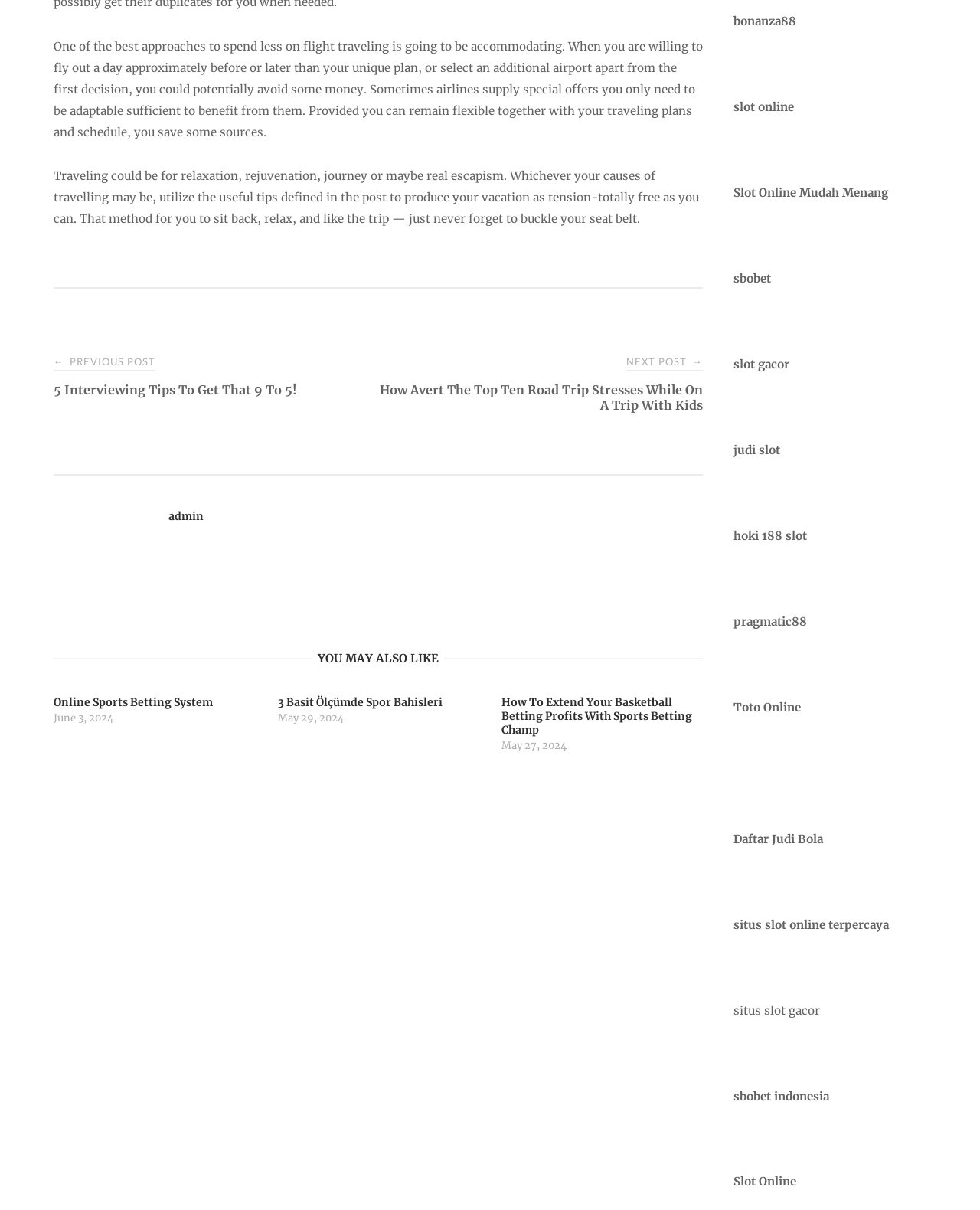Could you specify the bounding box coordinates for the clickable section to complete the following instruction: "Read next post"?

[0.386, 0.292, 0.717, 0.341]